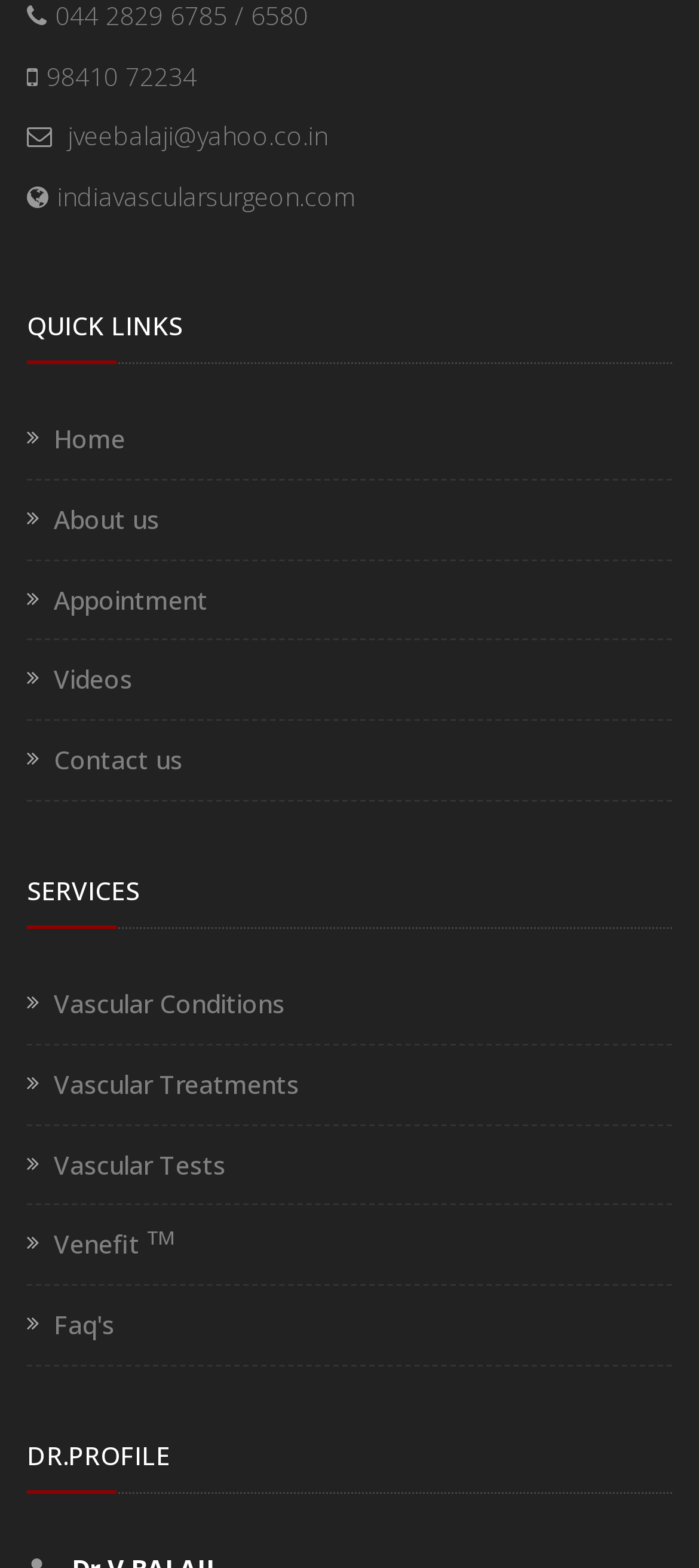Specify the bounding box coordinates of the element's region that should be clicked to achieve the following instruction: "read FAQs". The bounding box coordinates consist of four float numbers between 0 and 1, in the format [left, top, right, bottom].

[0.077, 0.834, 0.164, 0.856]